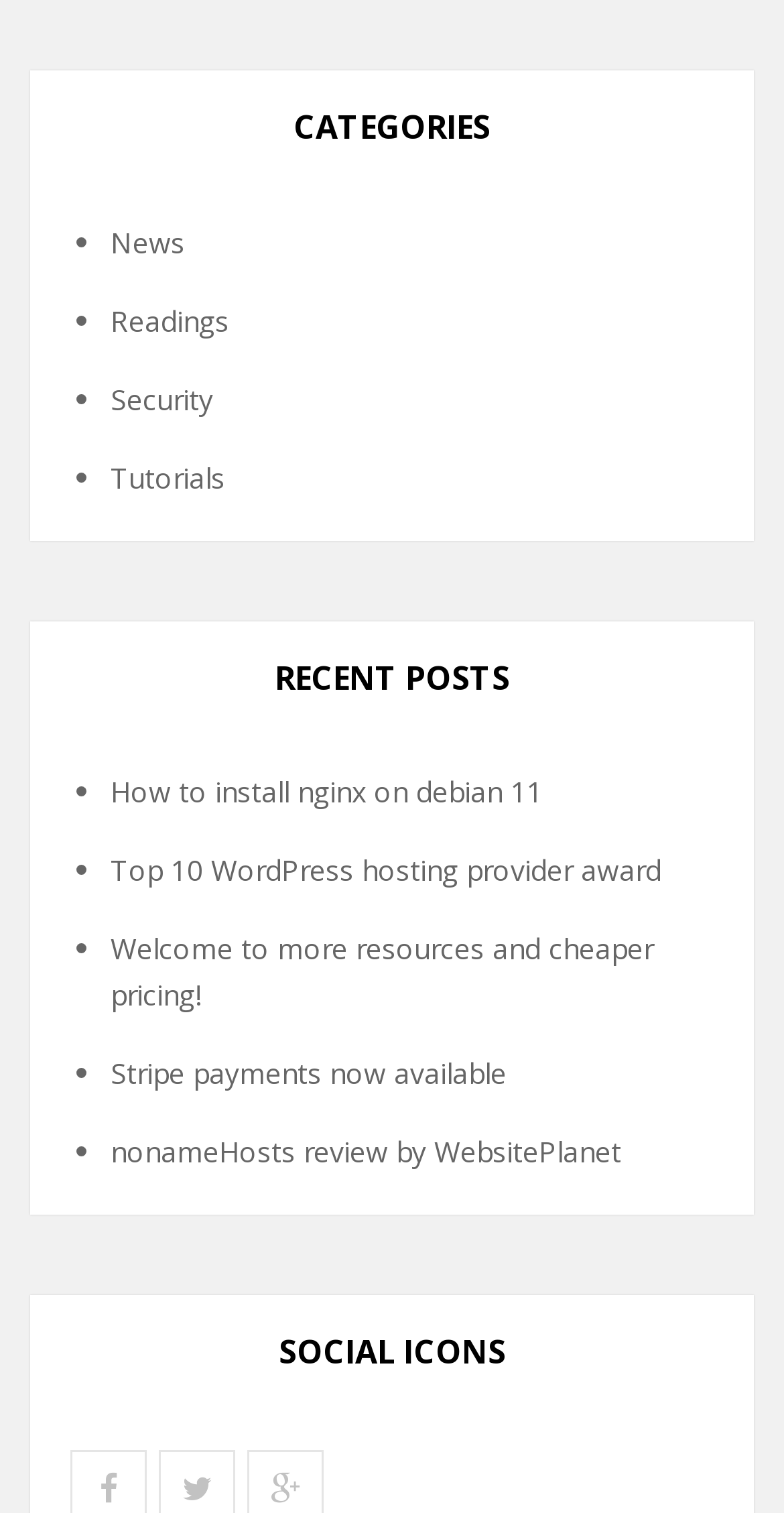Find the UI element described as: "Tutorials" and predict its bounding box coordinates. Ensure the coordinates are four float numbers between 0 and 1, [left, top, right, bottom].

[0.141, 0.303, 0.287, 0.328]